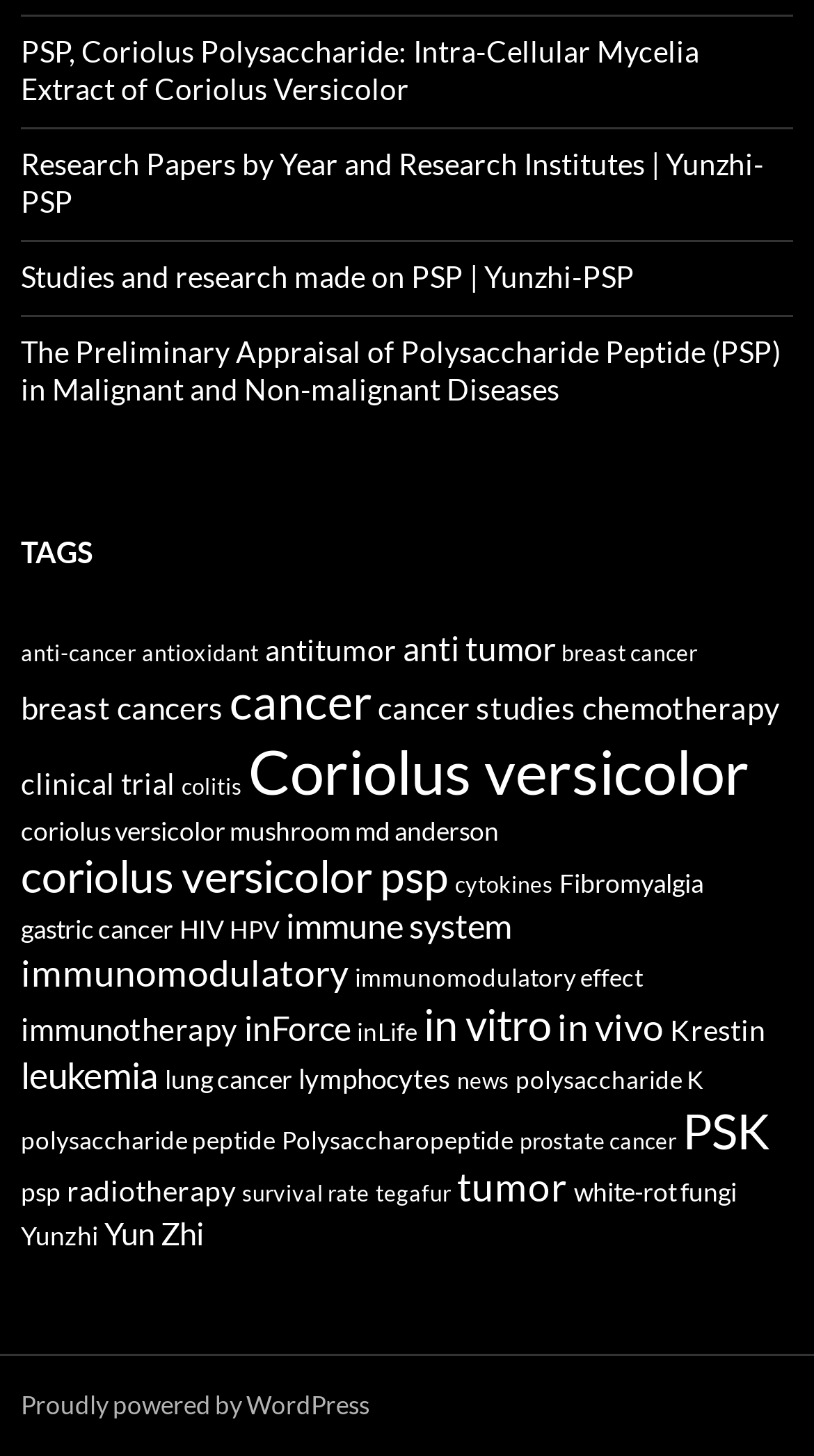Please provide a brief answer to the following inquiry using a single word or phrase:
What is the main topic of this webpage?

PSP and Coriolus Versicolor